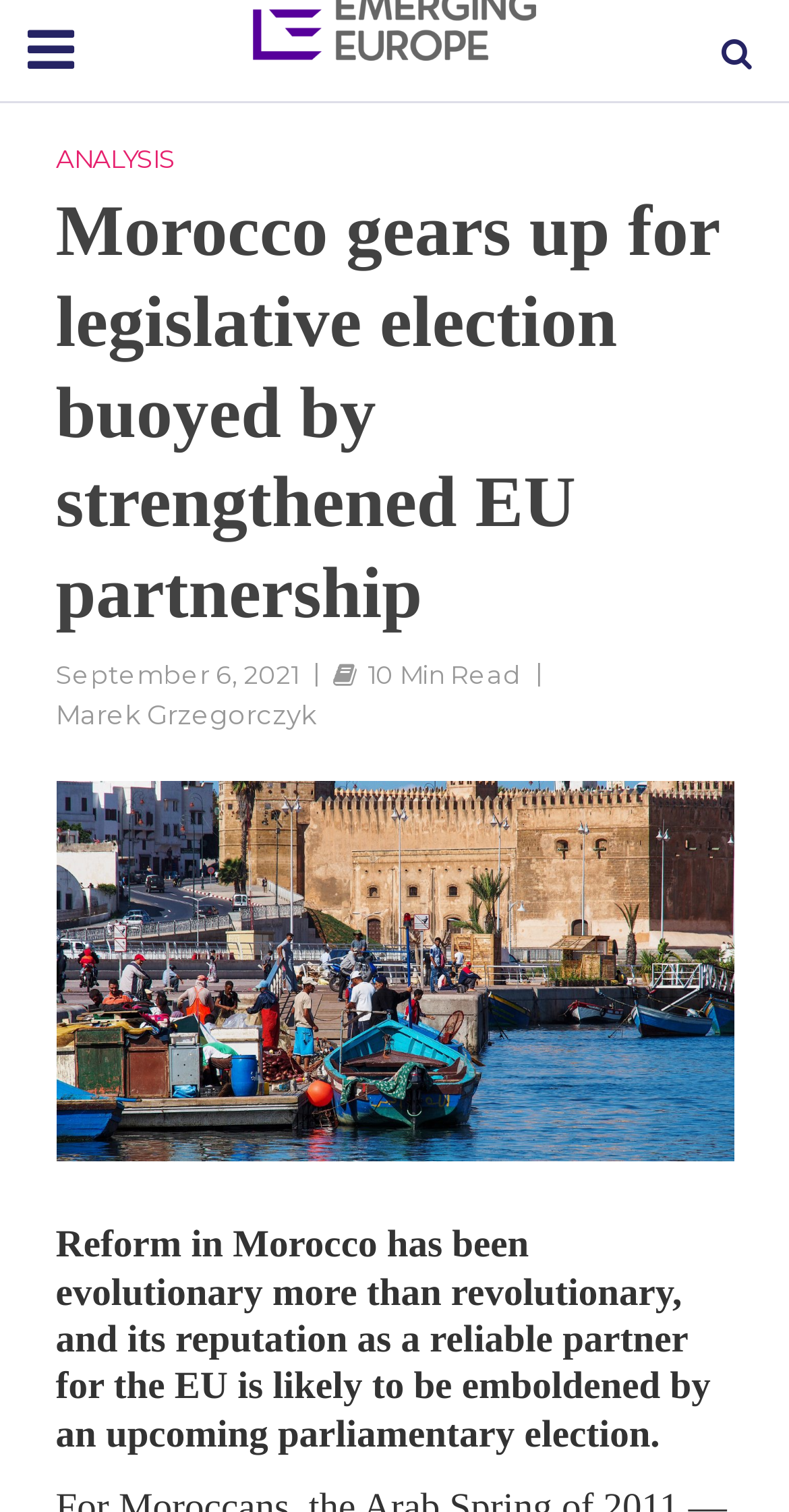Locate the bounding box of the UI element described by: "alt="Emerging Europe"" in the given webpage screenshot.

[0.321, 0.001, 0.679, 0.033]